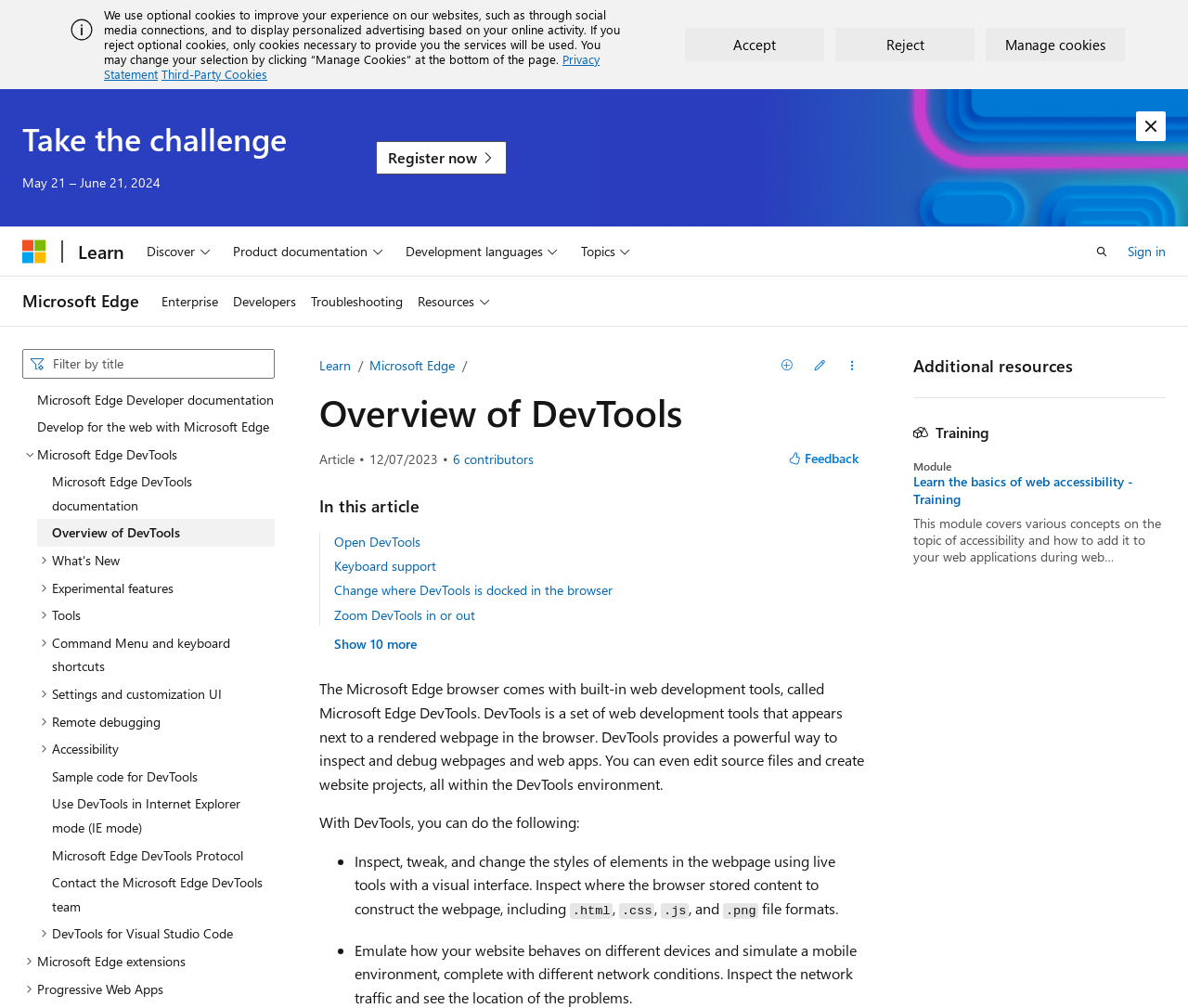Use a single word or phrase to answer the question:
What can you do with live tools in DevTools?

Inspect and change styles of elements